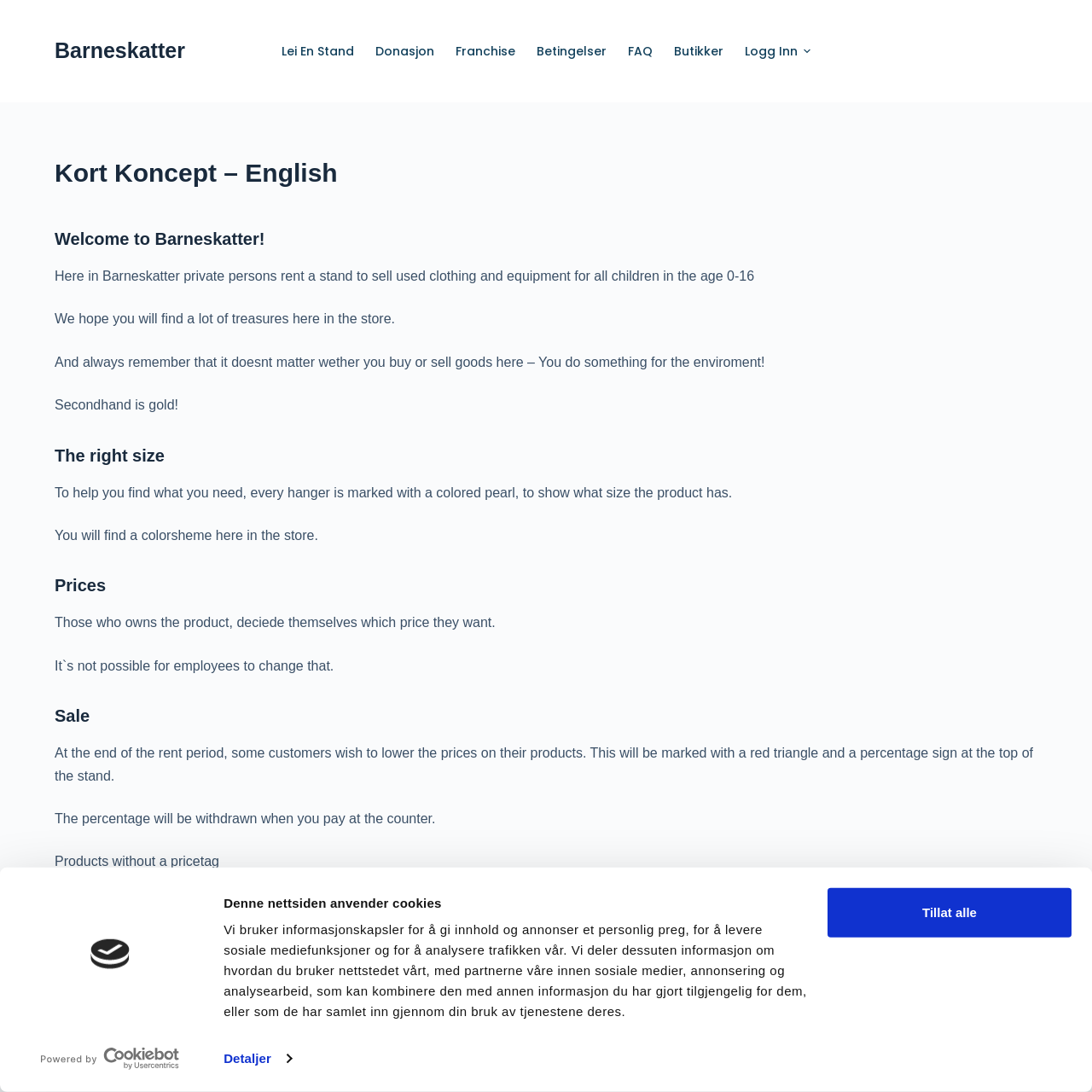Provide a brief response to the question using a single word or phrase: 
What should customers do if they find a product without a price tag?

Contact the owner